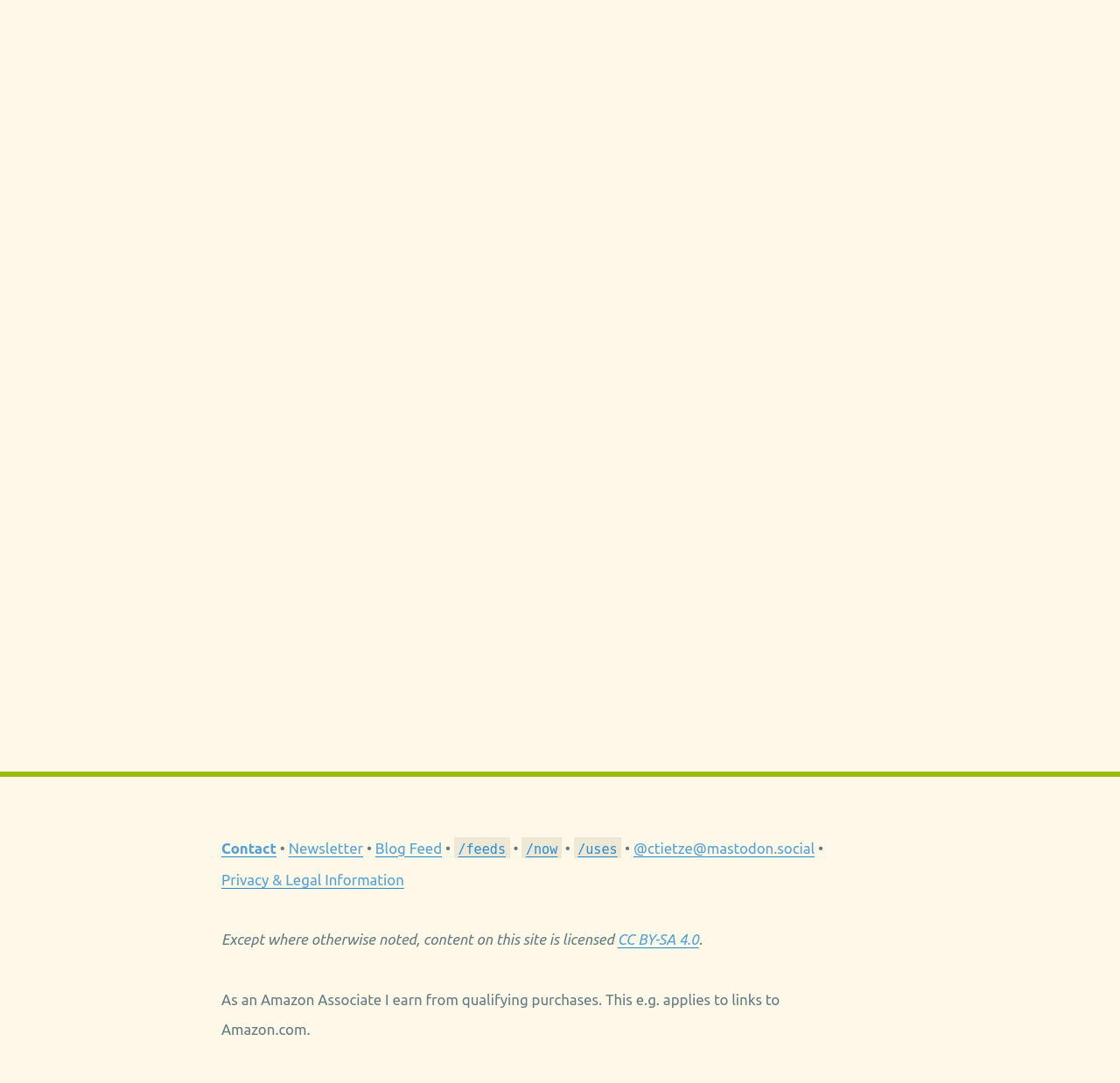From the element description Apply, predict the bounding box coordinates of the UI element. The coordinates must be specified in the format (top-left x, top-left y, bottom-right x, bottom-right y) and should be within the 0 to 1 range.

None